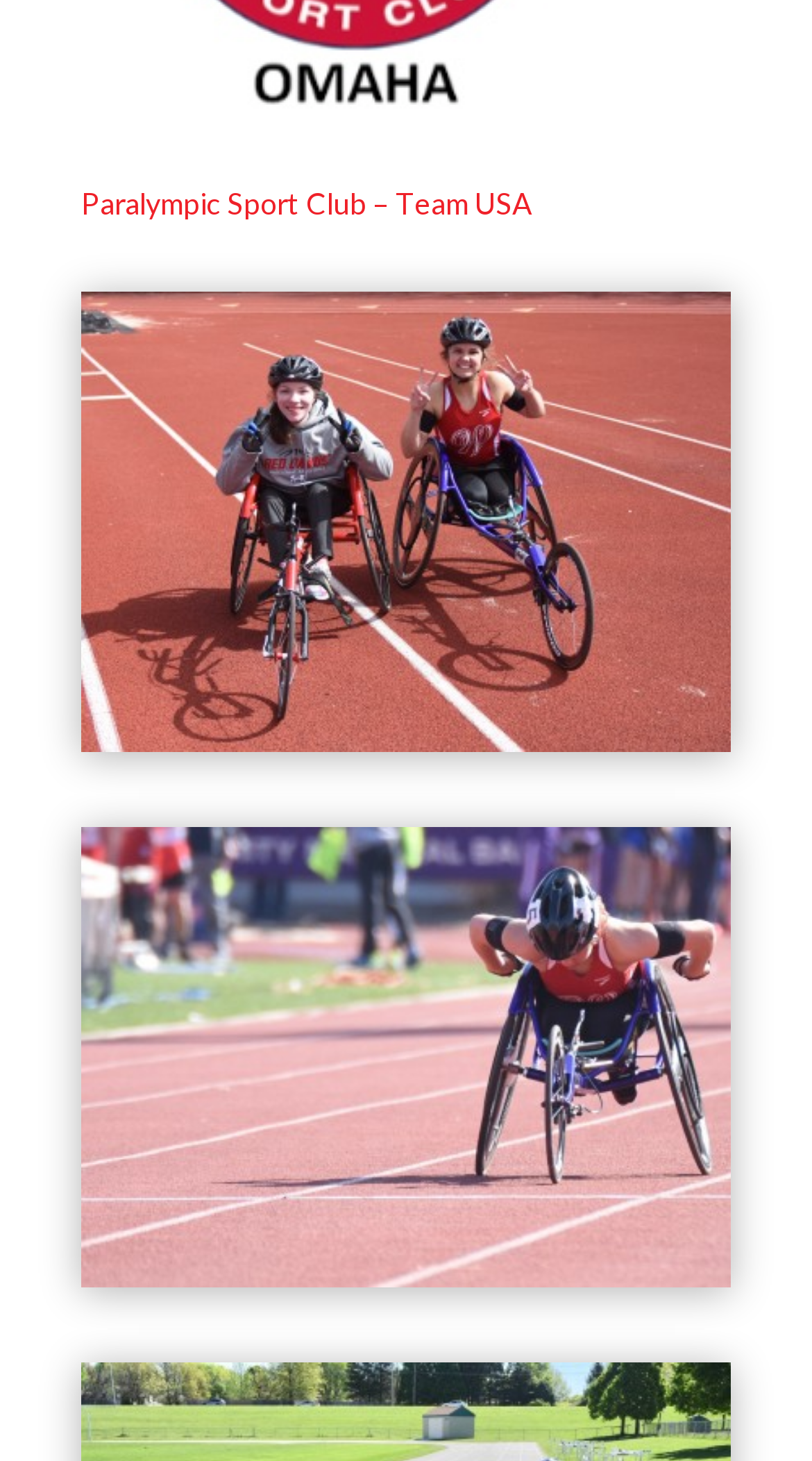Identify the bounding box coordinates for the UI element mentioned here: "alt="psc omaha"". Provide the coordinates as four float values between 0 and 1, i.e., [left, top, right, bottom].

[0.1, 0.073, 0.821, 0.097]